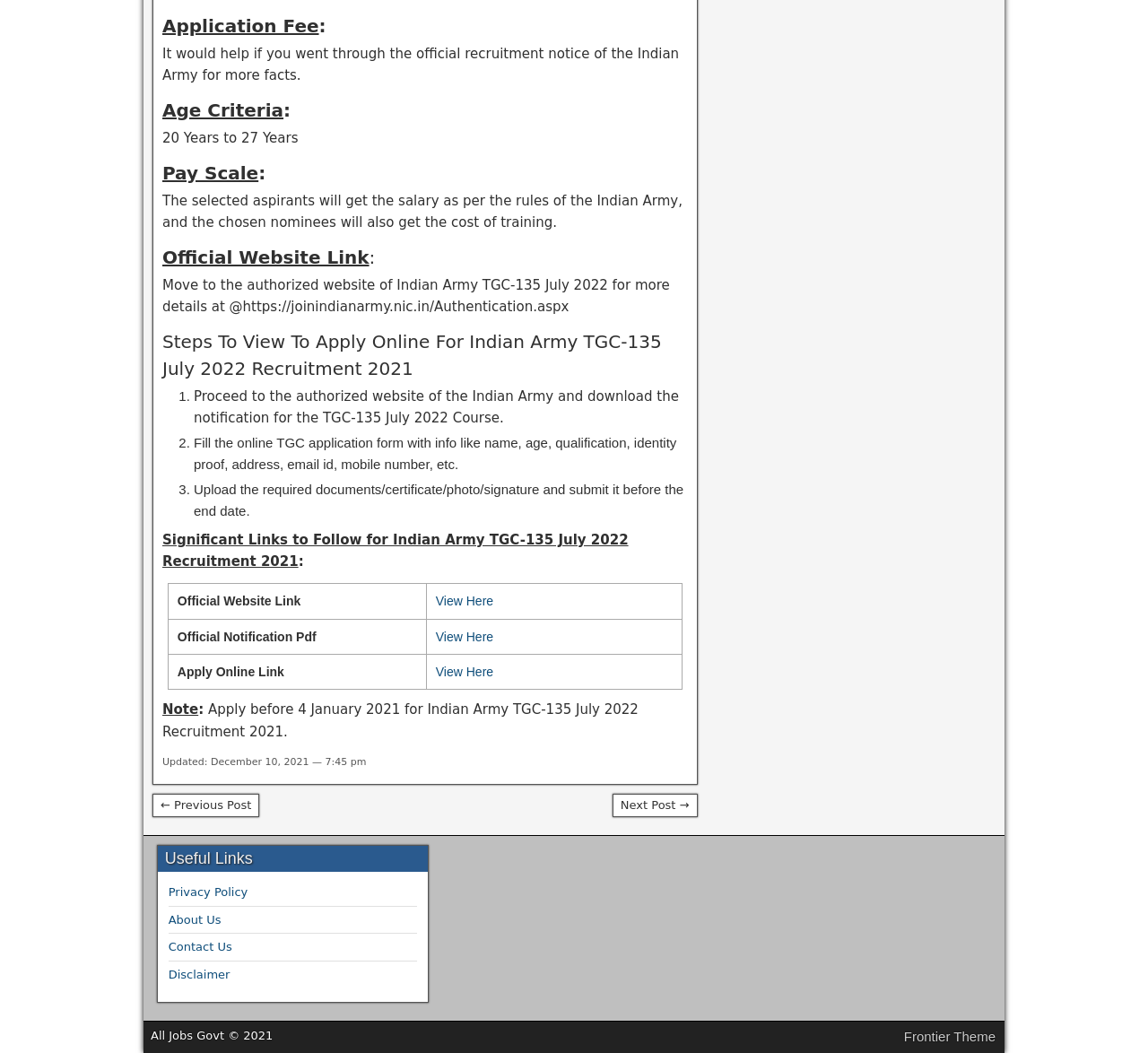Given the element description, predict the bounding box coordinates in the format (top-left x, top-left y, bottom-right x, bottom-right y), using floating point numbers between 0 and 1: ← Previous Post

[0.133, 0.754, 0.226, 0.776]